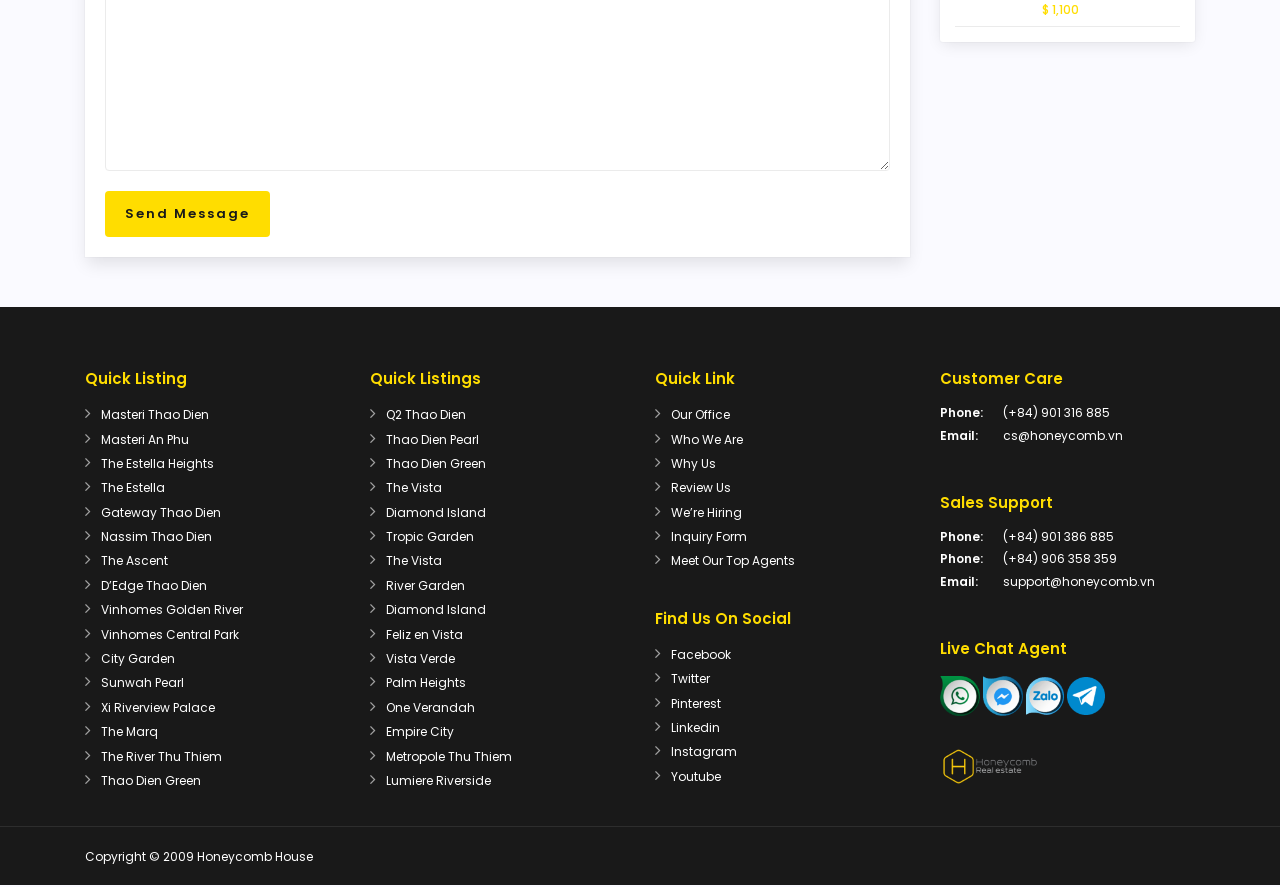Highlight the bounding box of the UI element that corresponds to this description: "Our Office".

[0.524, 0.458, 0.57, 0.477]